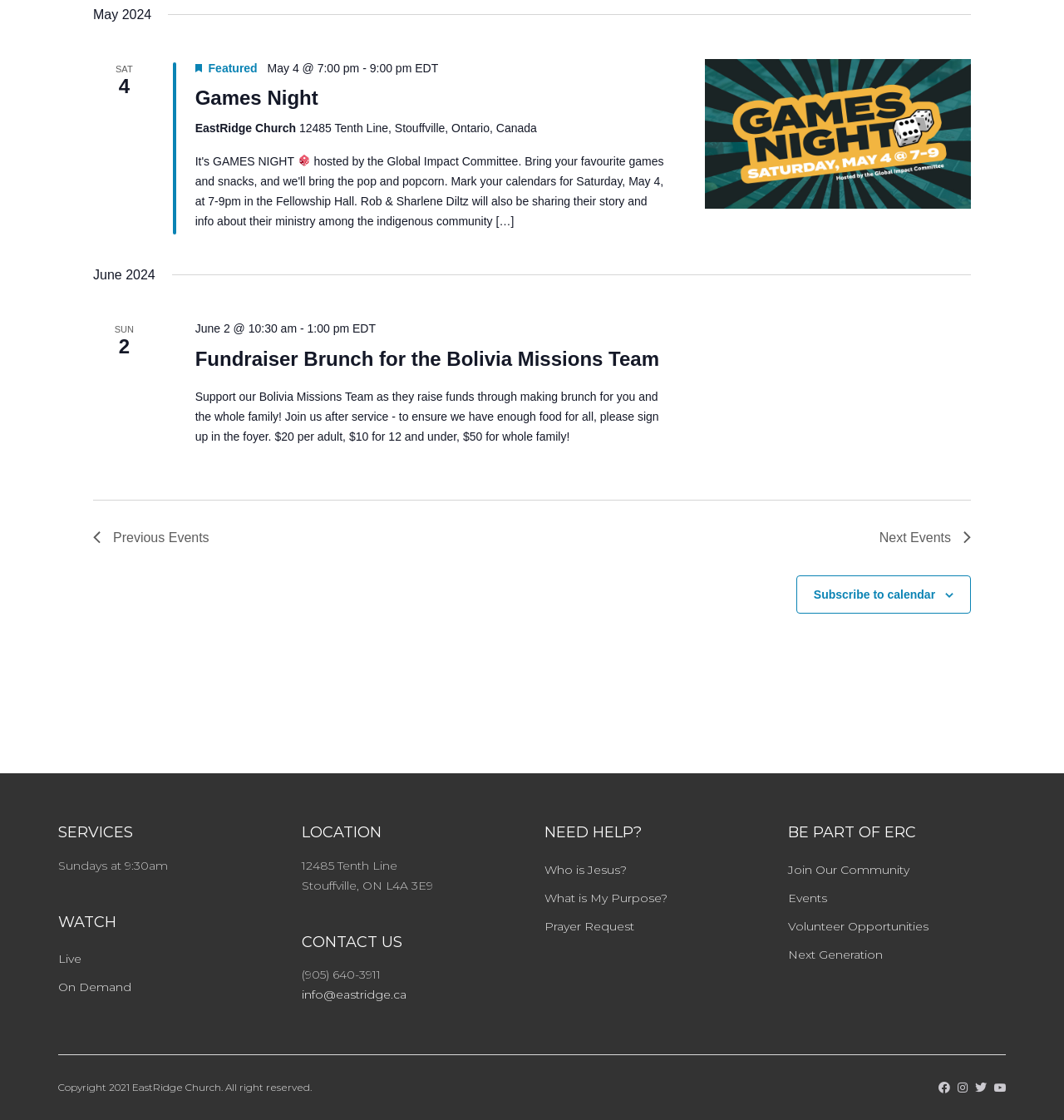Identify the bounding box coordinates of the region that should be clicked to execute the following instruction: "Watch live".

[0.055, 0.847, 0.077, 0.865]